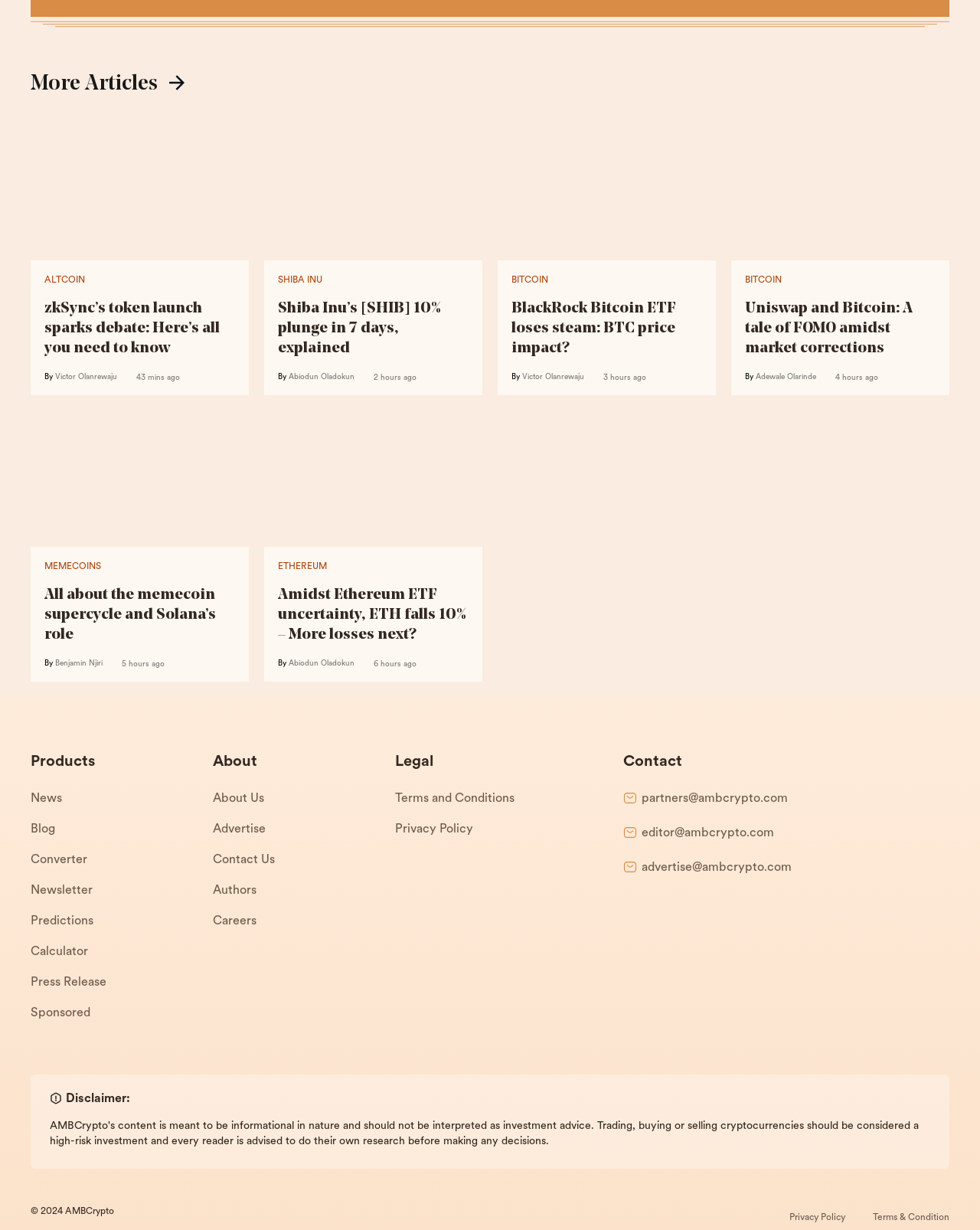Can you find the bounding box coordinates for the element that needs to be clicked to execute this instruction: "View the 'Products' section"? The coordinates should be given as four float numbers between 0 and 1, i.e., [left, top, right, bottom].

[0.031, 0.613, 0.097, 0.626]